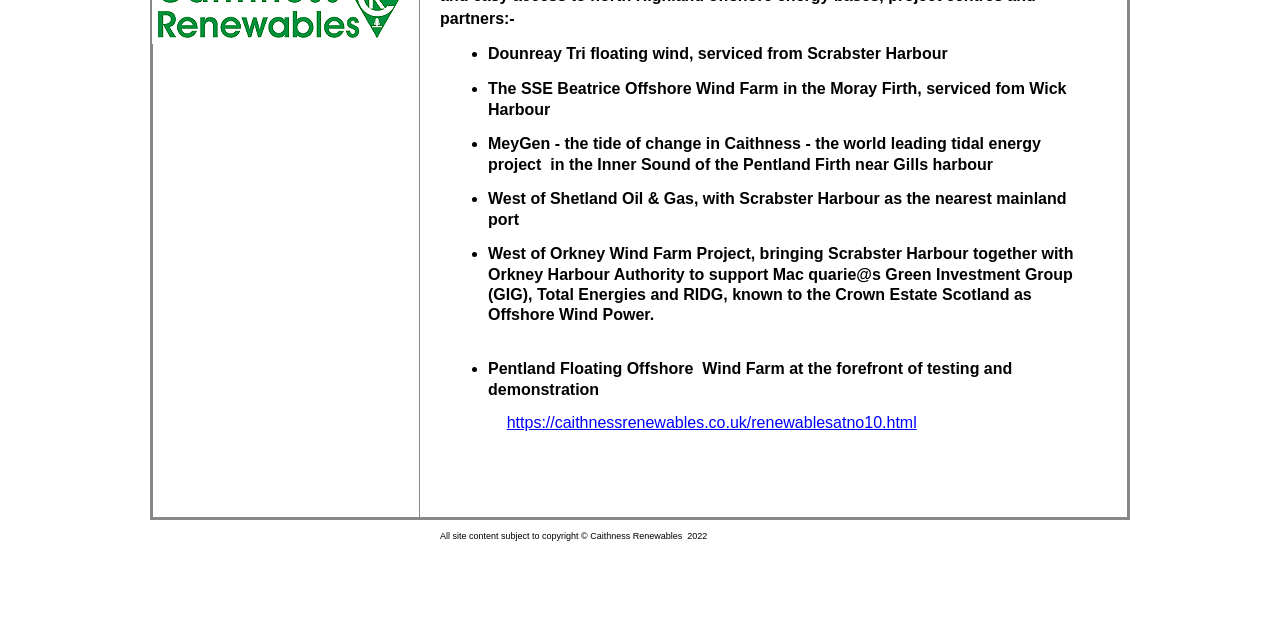Based on the element description, predict the bounding box coordinates (top-left x, top-left y, bottom-right x, bottom-right y) for the UI element in the screenshot: alt="Welcome to our Services" name="pic_14"

[0.119, 0.047, 0.326, 0.073]